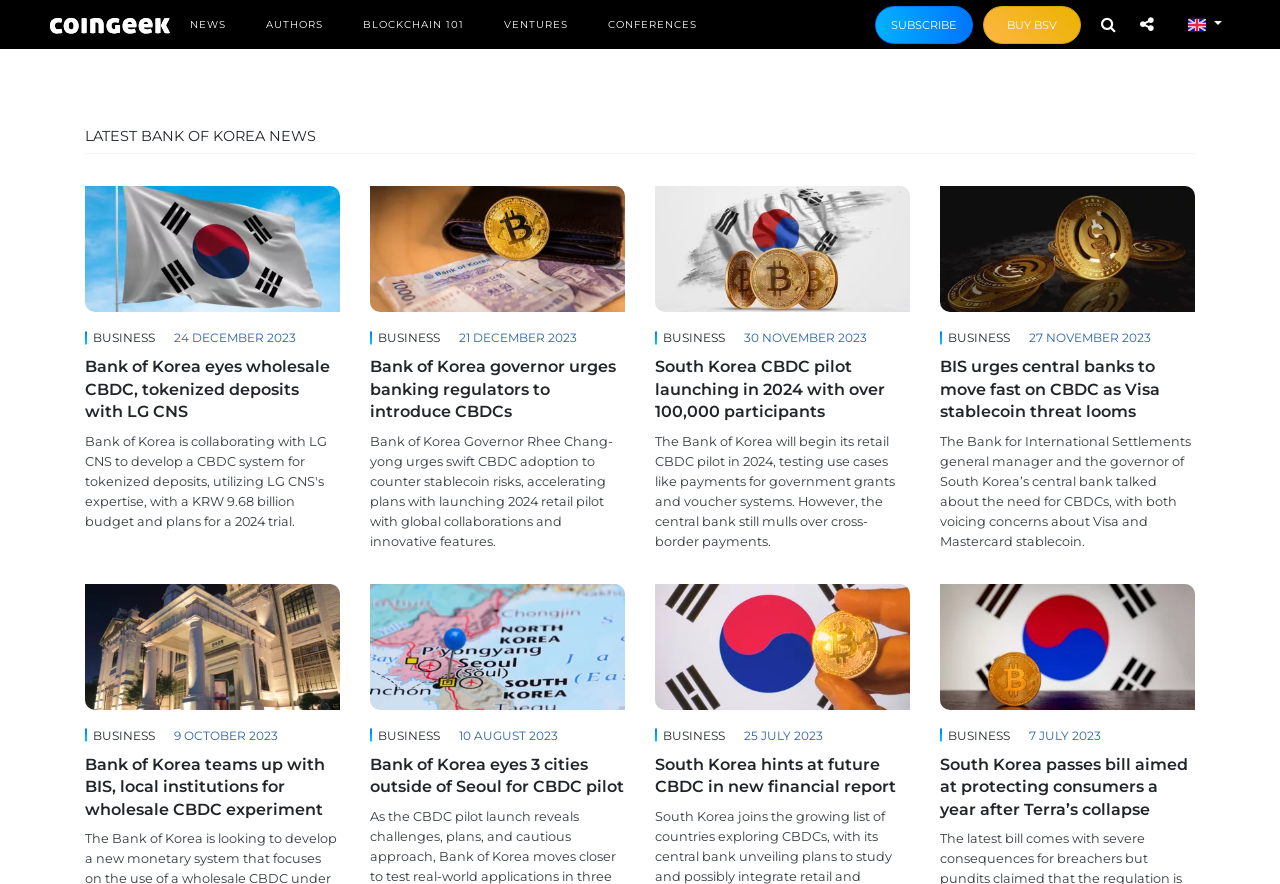Reply to the question with a single word or phrase:
What is the language selector button located at?

Top right corner